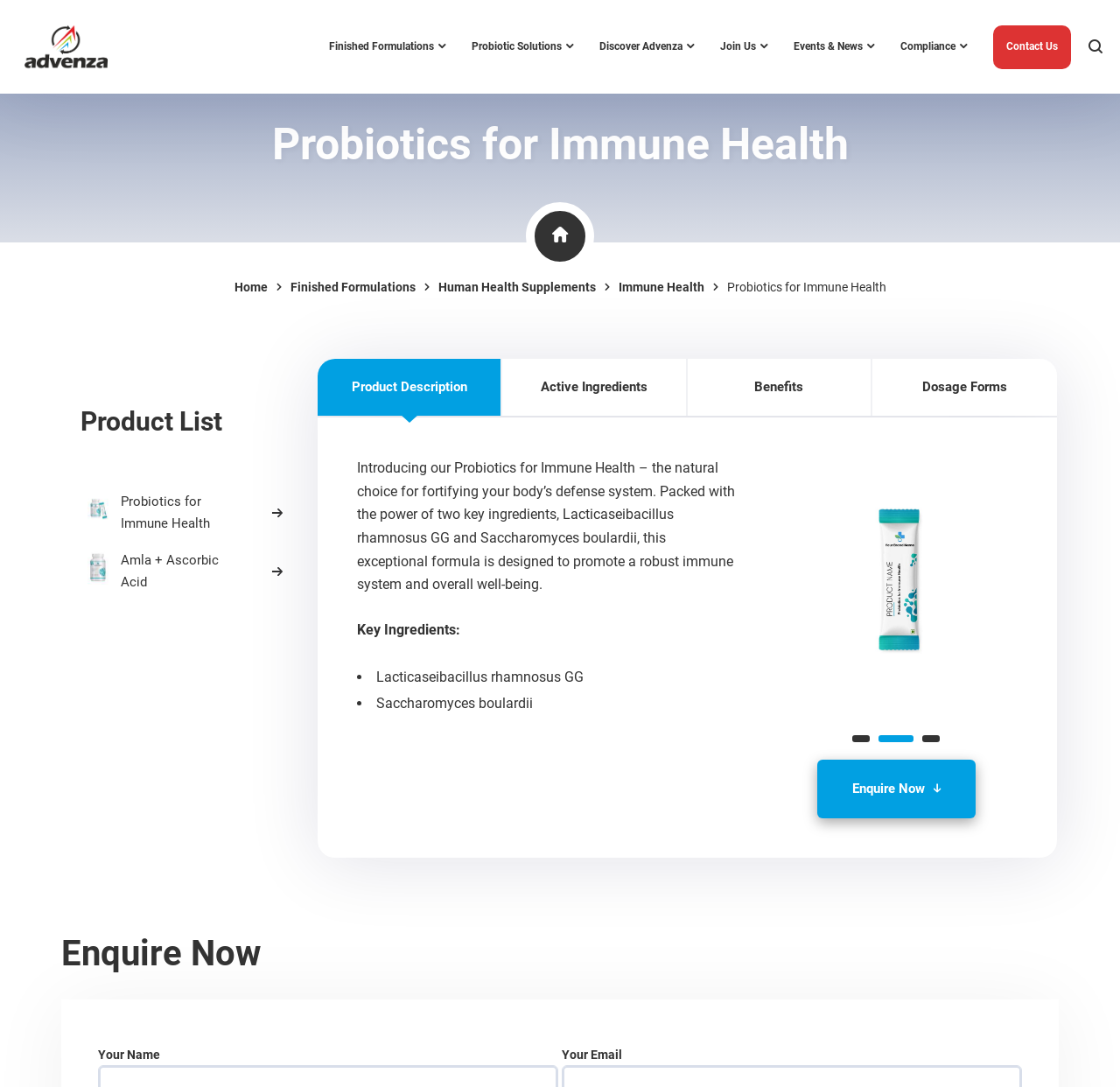How many key ingredients are mentioned in the product description?
Look at the screenshot and give a one-word or phrase answer.

Two